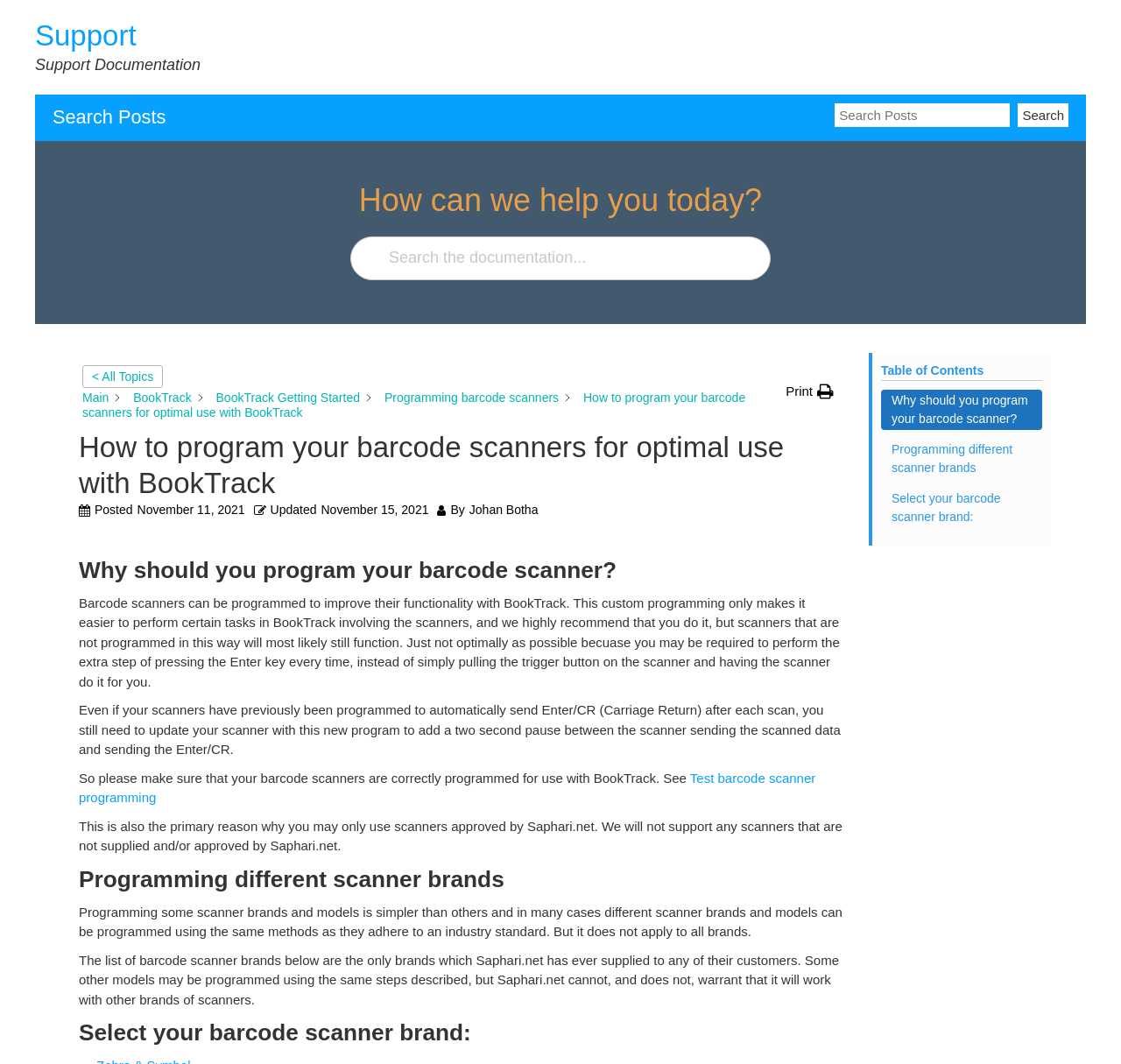How many sections are in the article outline?
With the help of the image, please provide a detailed response to the question.

The article outline has three sections: 'Why should you program your barcode scanner?', 'Programming different scanner brands', and 'Select your barcode scanner brand:'.